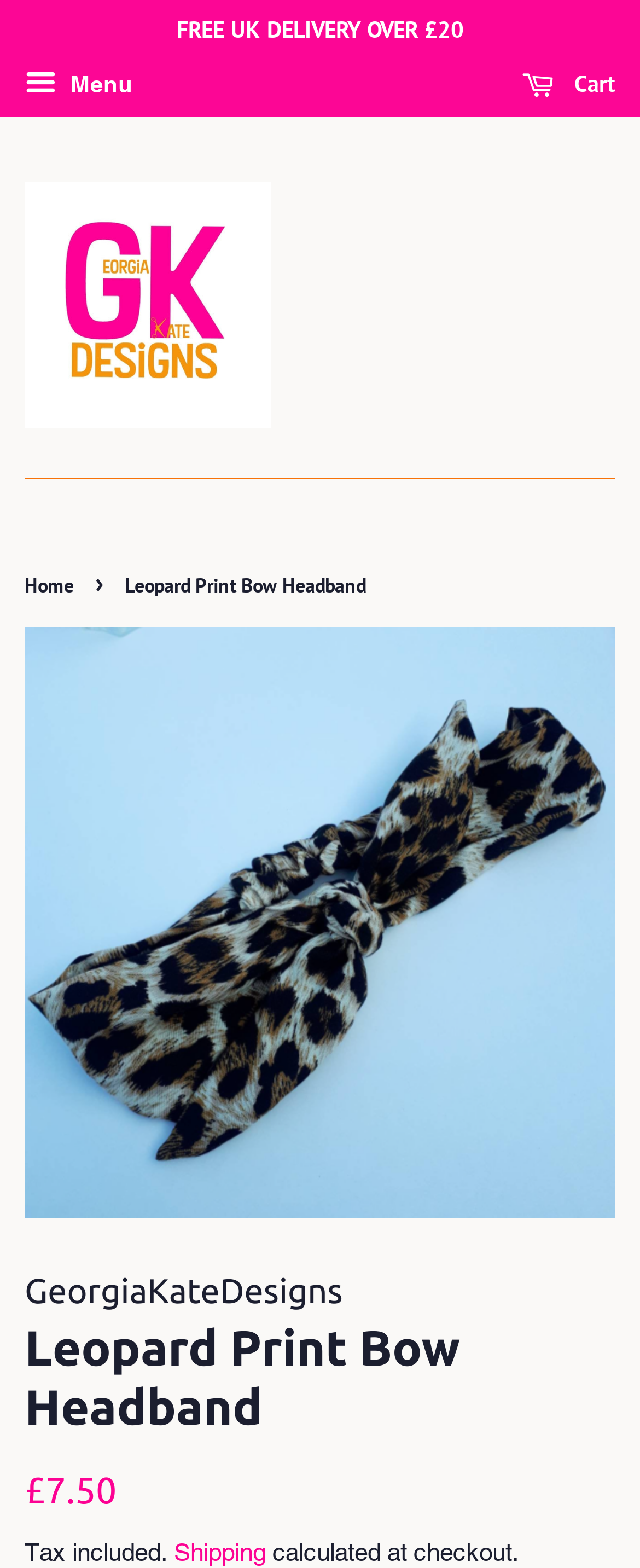Given the element description Shipping, specify the bounding box coordinates of the corresponding UI element in the format (top-left x, top-left y, bottom-right x, bottom-right y). All values must be between 0 and 1.

[0.272, 0.981, 0.415, 0.998]